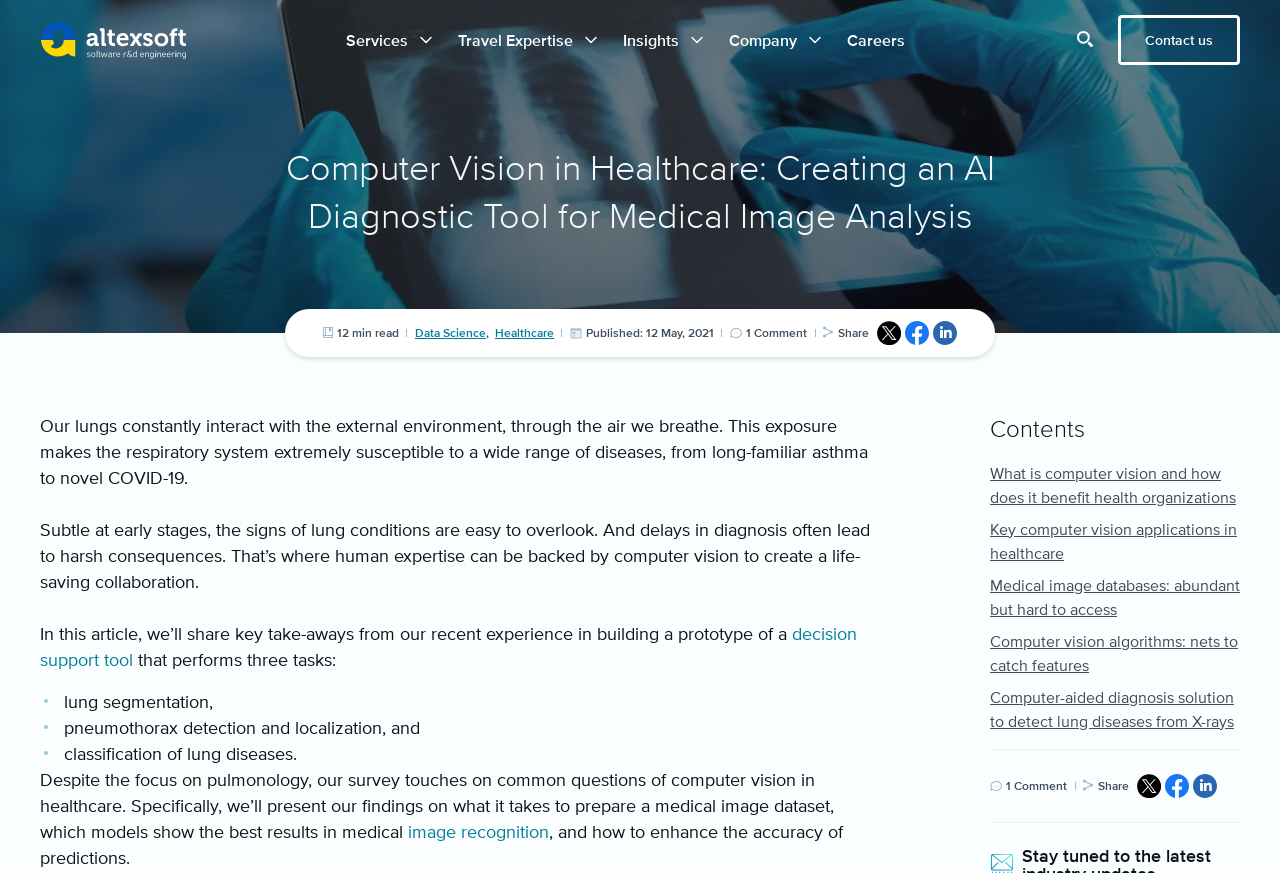Please answer the following question using a single word or phrase: 
How many tasks does the computer vision tool perform?

Three